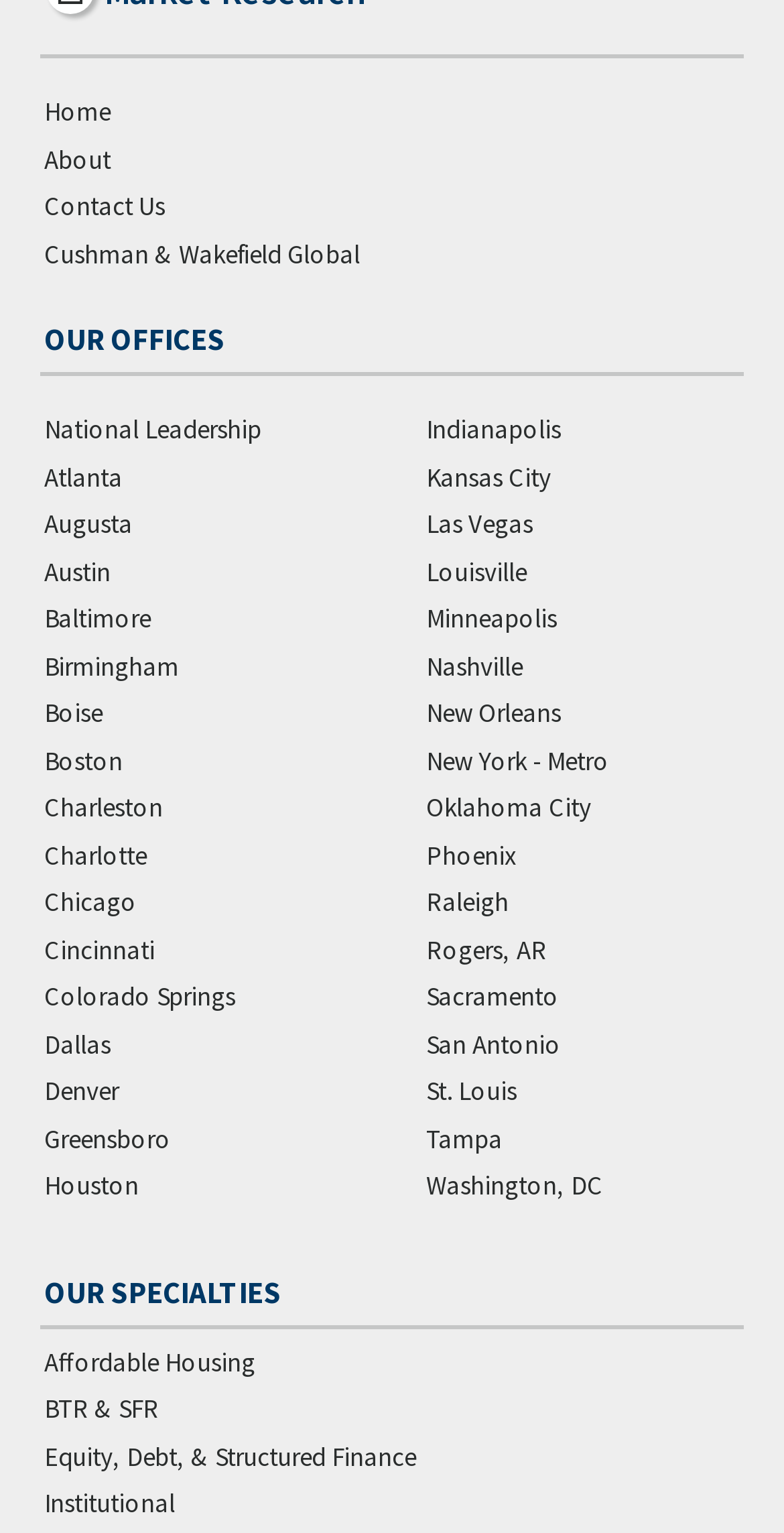How many links are there in the top navigation bar? Examine the screenshot and reply using just one word or a brief phrase.

4